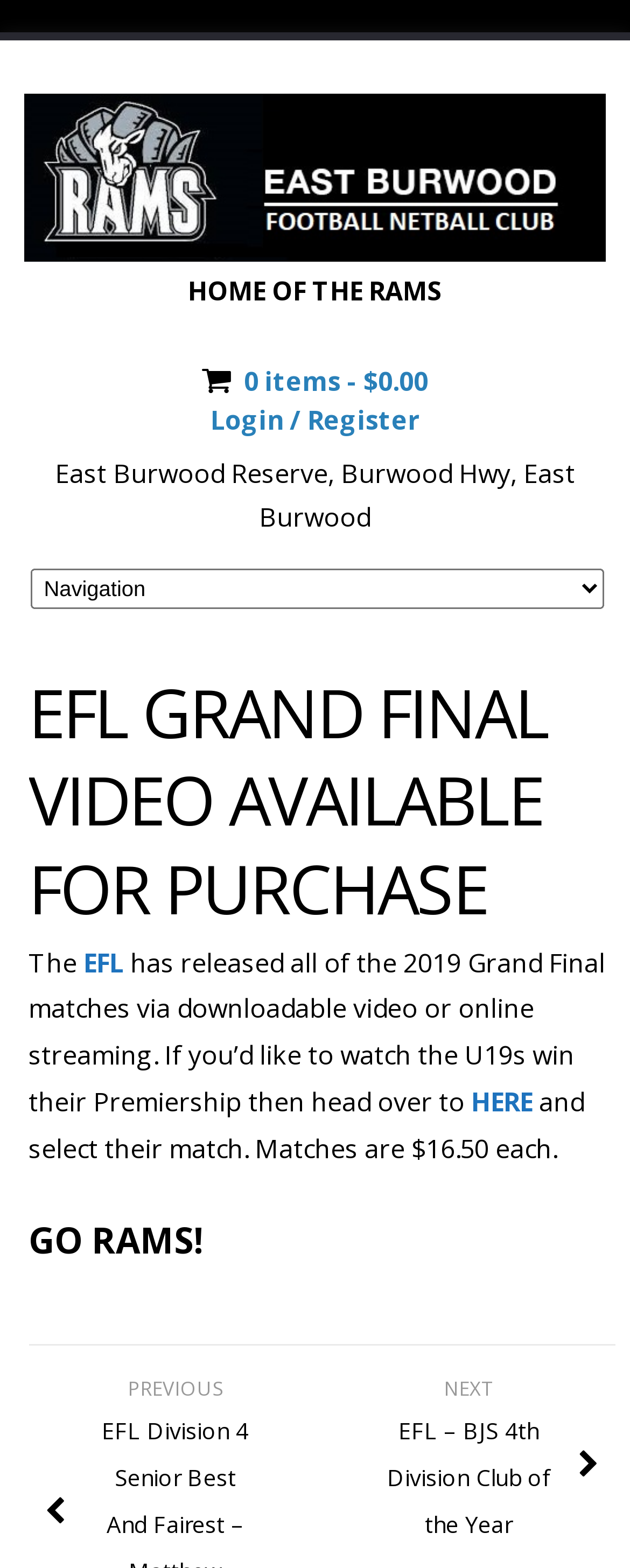Generate the main heading text from the webpage.

EFL GRAND FINAL VIDEO AVAILABLE FOR PURCHASE